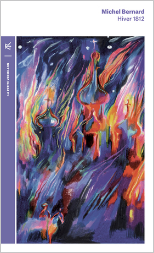What are the dominant colors in the artwork?
Please provide a comprehensive answer to the question based on the webpage screenshot.

The captivating artwork showcases vibrant, swirling colors, predominantly in hues of blue, purple, and fiery orange, depicting a mystical scene reminiscent of a winter landscape.